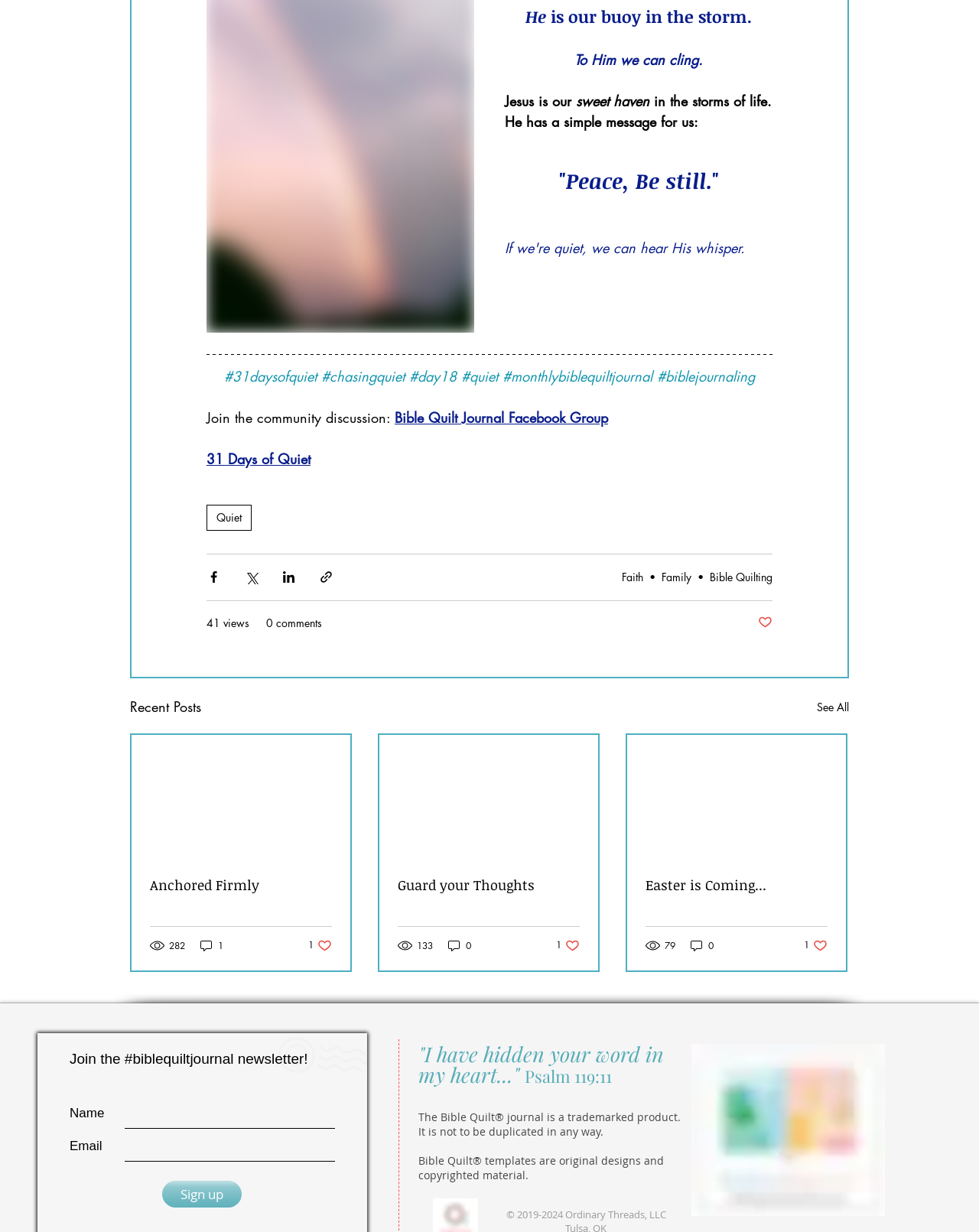Provide your answer in a single word or phrase: 
What is the theme of this website?

Bible Quilt Journal